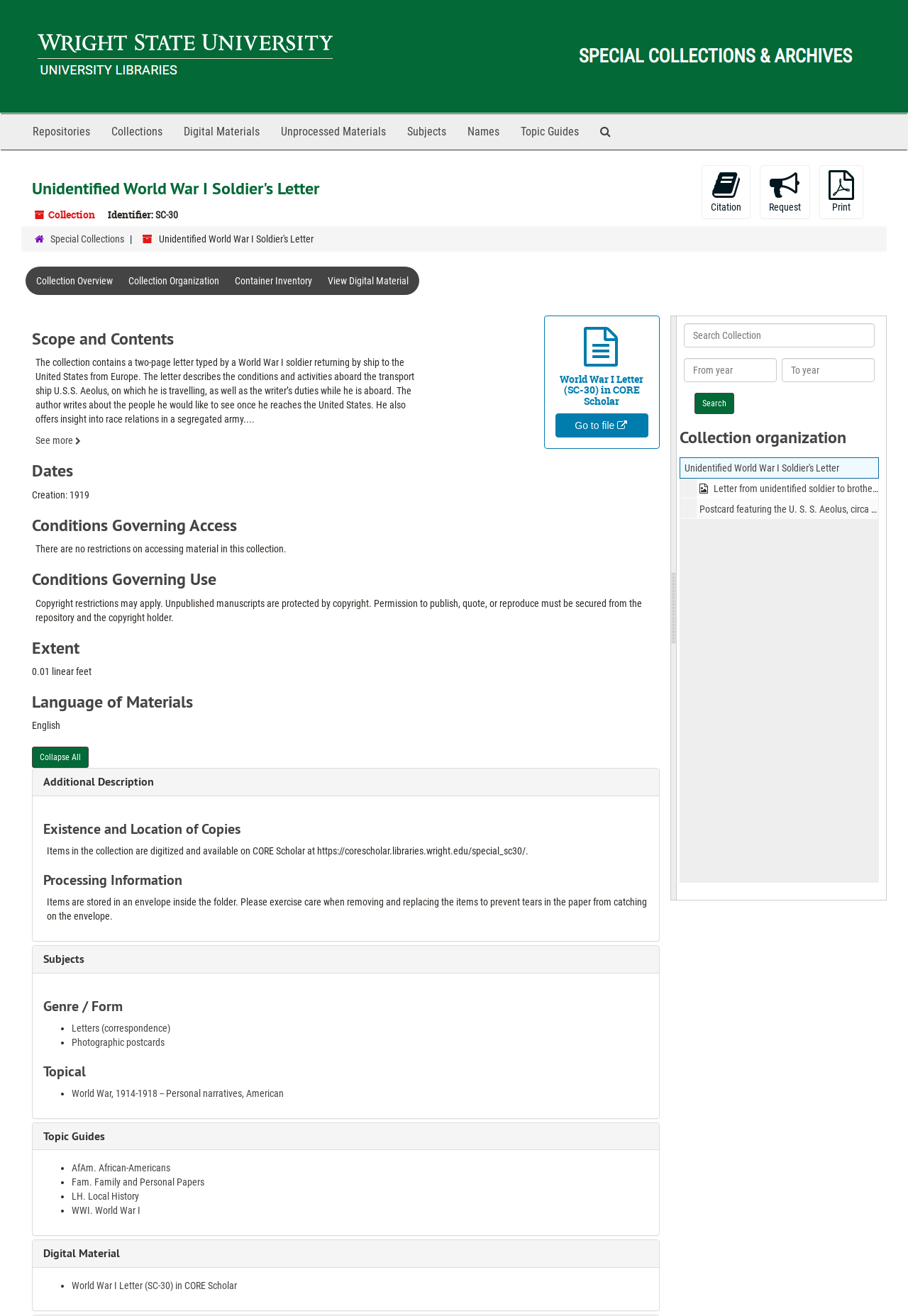What is the identifier of the collection?
Please respond to the question with a detailed and well-explained answer.

I found the answer by looking at the section with the heading 'Unidentified World War I Soldier's Letter', where I saw the text 'Identifier: SC-30'. This suggests that the collection has an identifier of SC-30.